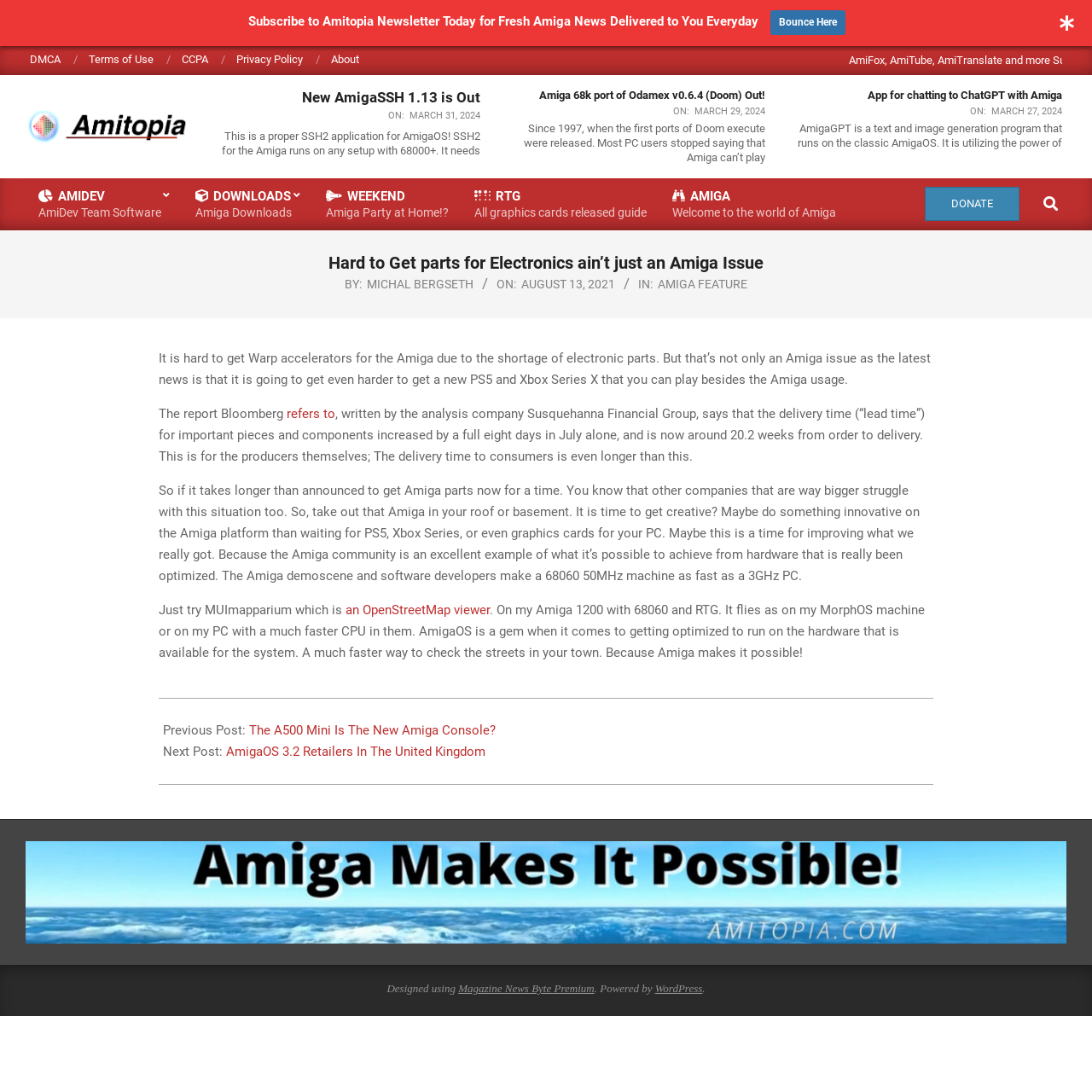Give a short answer using one word or phrase for the question:
What is the purpose of the 'Subscribe to Amitopia Newsletter' section?

To receive daily Amiga news